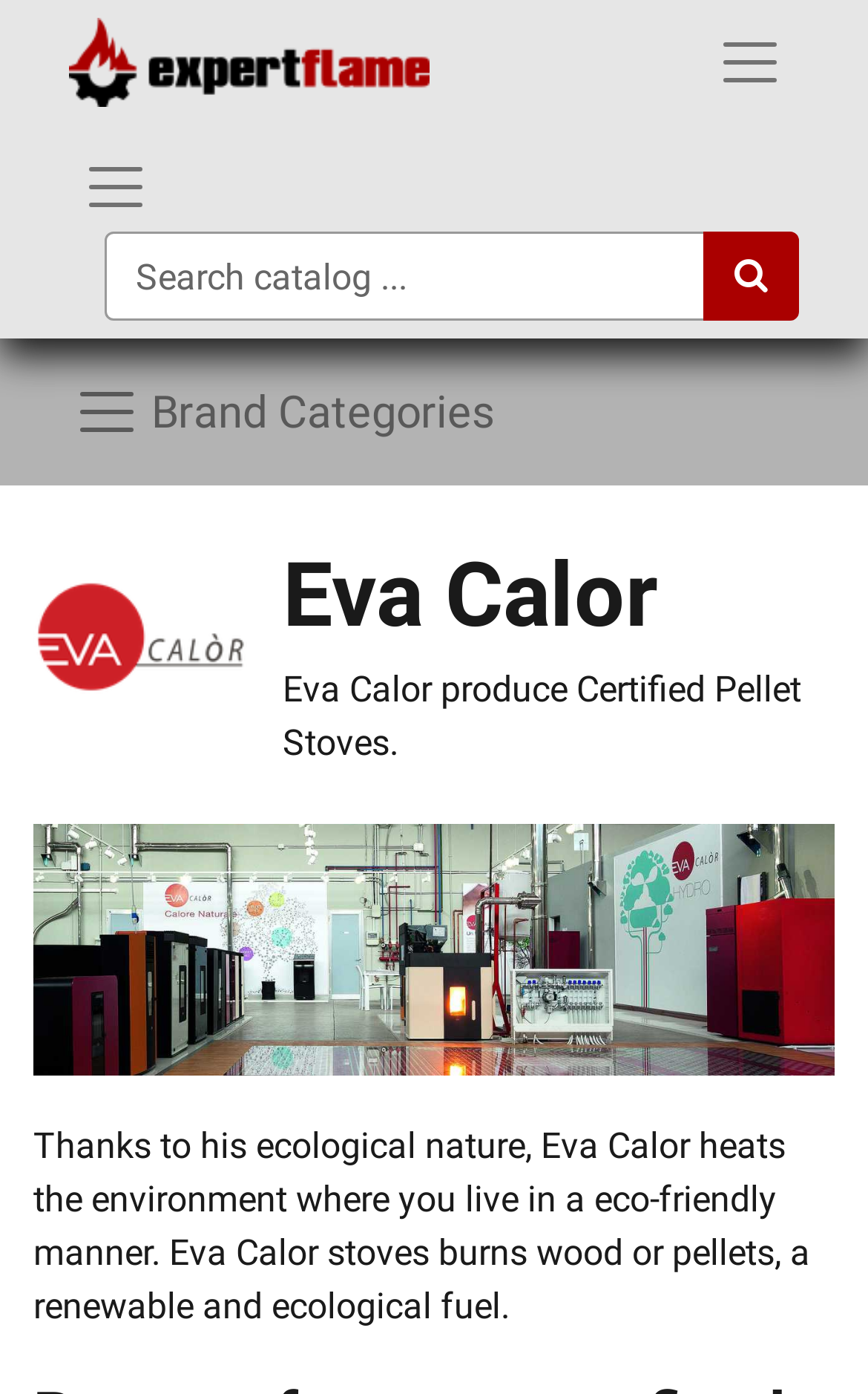Given the description "aria-label="Logo of ExpertFlame" title="ExpertFlame"", determine the bounding box of the corresponding UI element.

[0.079, 0.013, 0.496, 0.077]